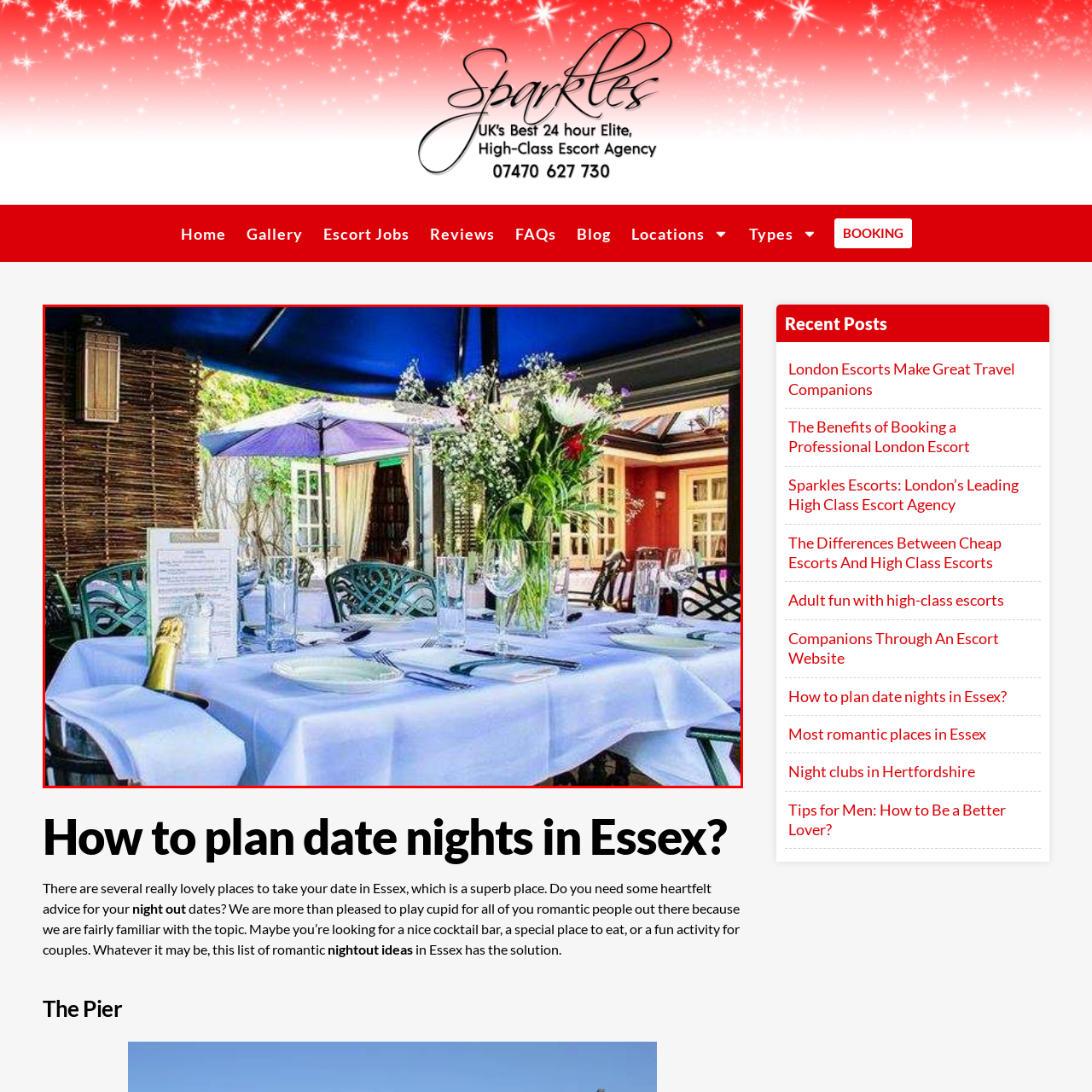Observe the image within the red-bordered area and respond to the following question in detail, making use of the visual information: What is the atmosphere of the setting?

The caption describes the atmosphere as 'tranquil' and also mentions that the umbrella 'enhances the tranquil atmosphere', indicating that the setting has a peaceful and calm ambiance.